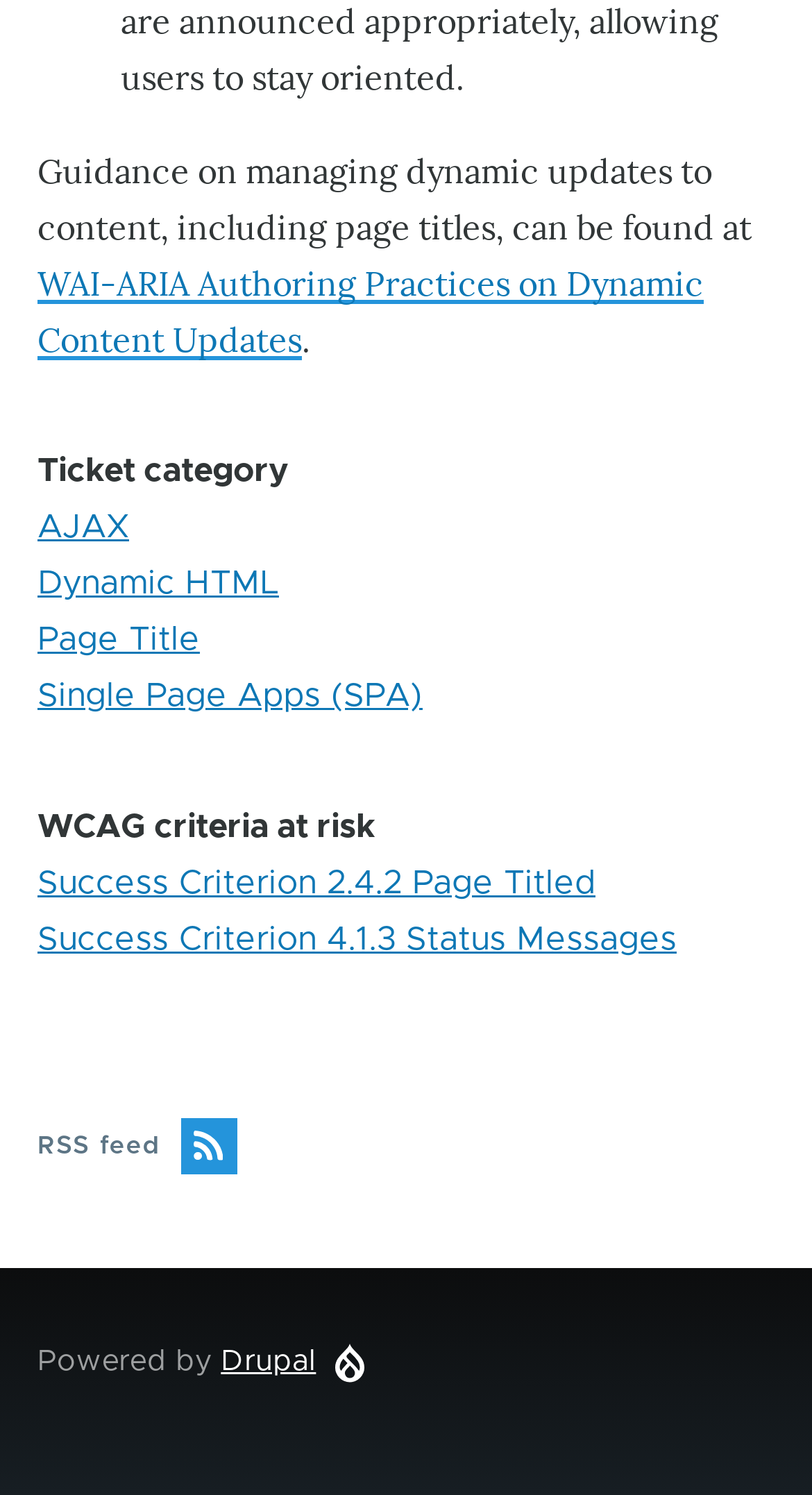By analyzing the image, answer the following question with a detailed response: What is the topic of the guidance?

The webpage provides guidance on managing dynamic updates to content, including page titles, which can be found at WAI-ARIA Authoring Practices on Dynamic Content Updates.